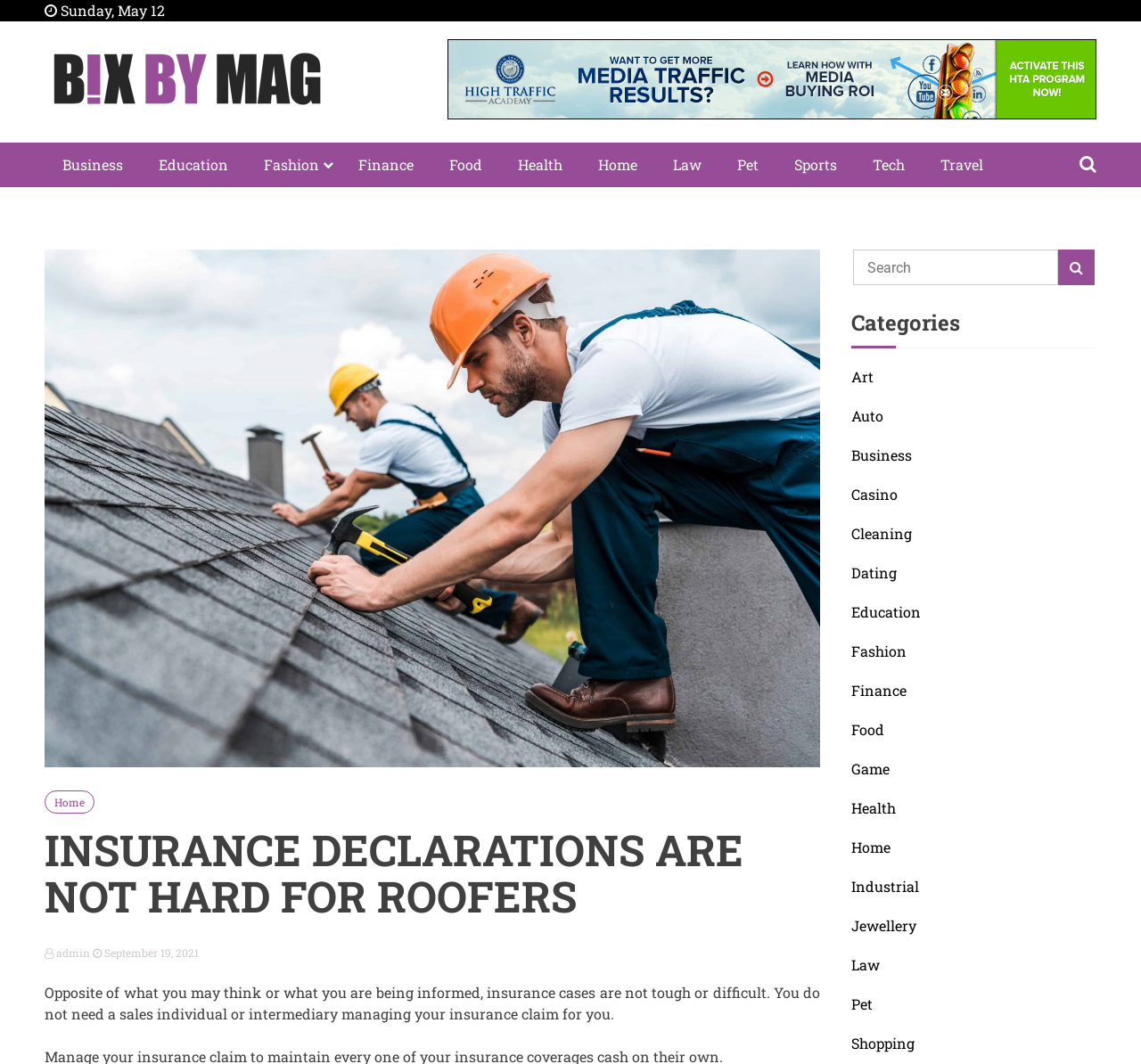Specify the bounding box coordinates of the area that needs to be clicked to achieve the following instruction: "View the 'Finance' category".

[0.298, 0.134, 0.378, 0.176]